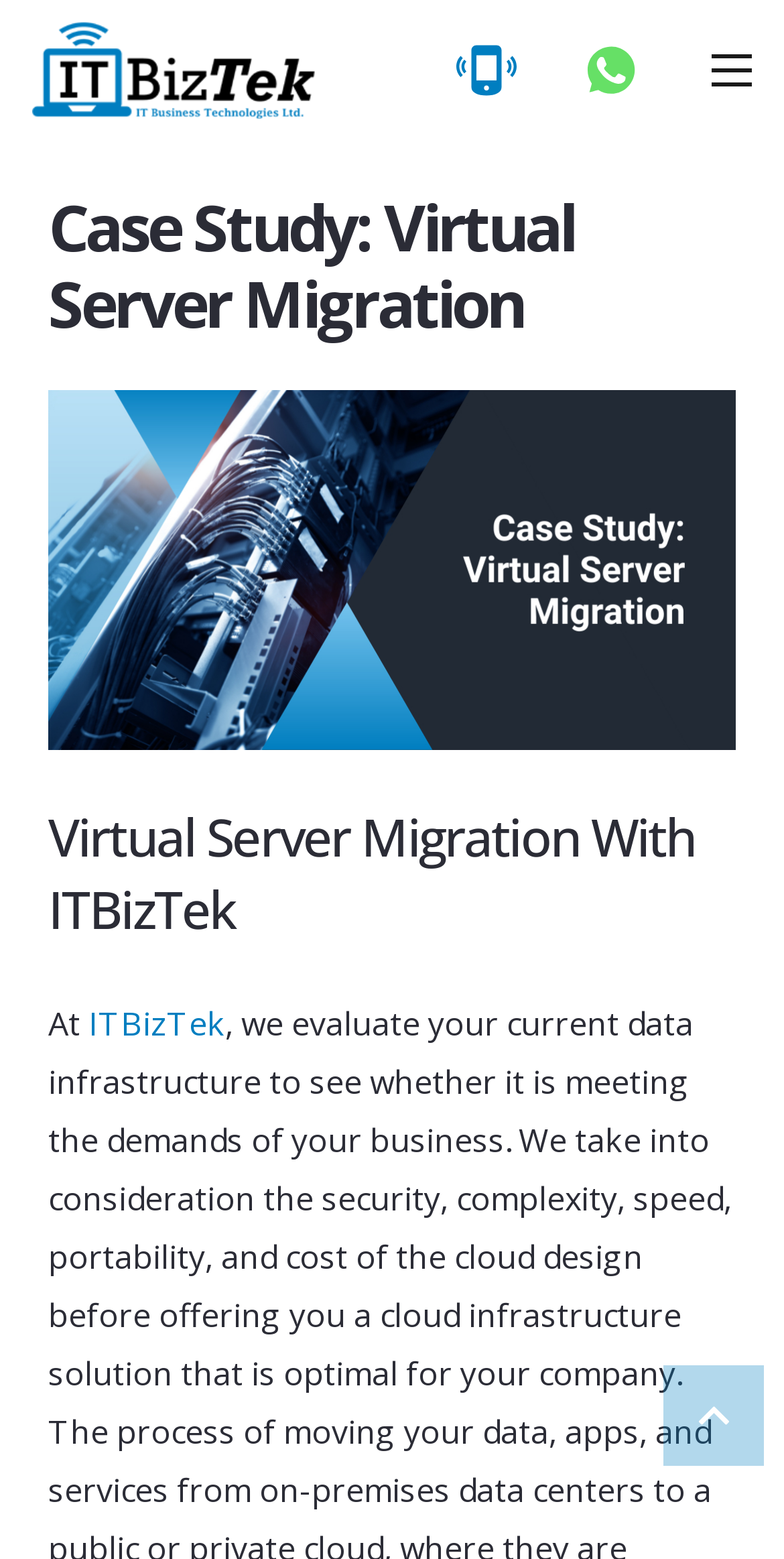What is the company name mentioned in the case study?
Based on the screenshot, provide a one-word or short-phrase response.

ITBizTek